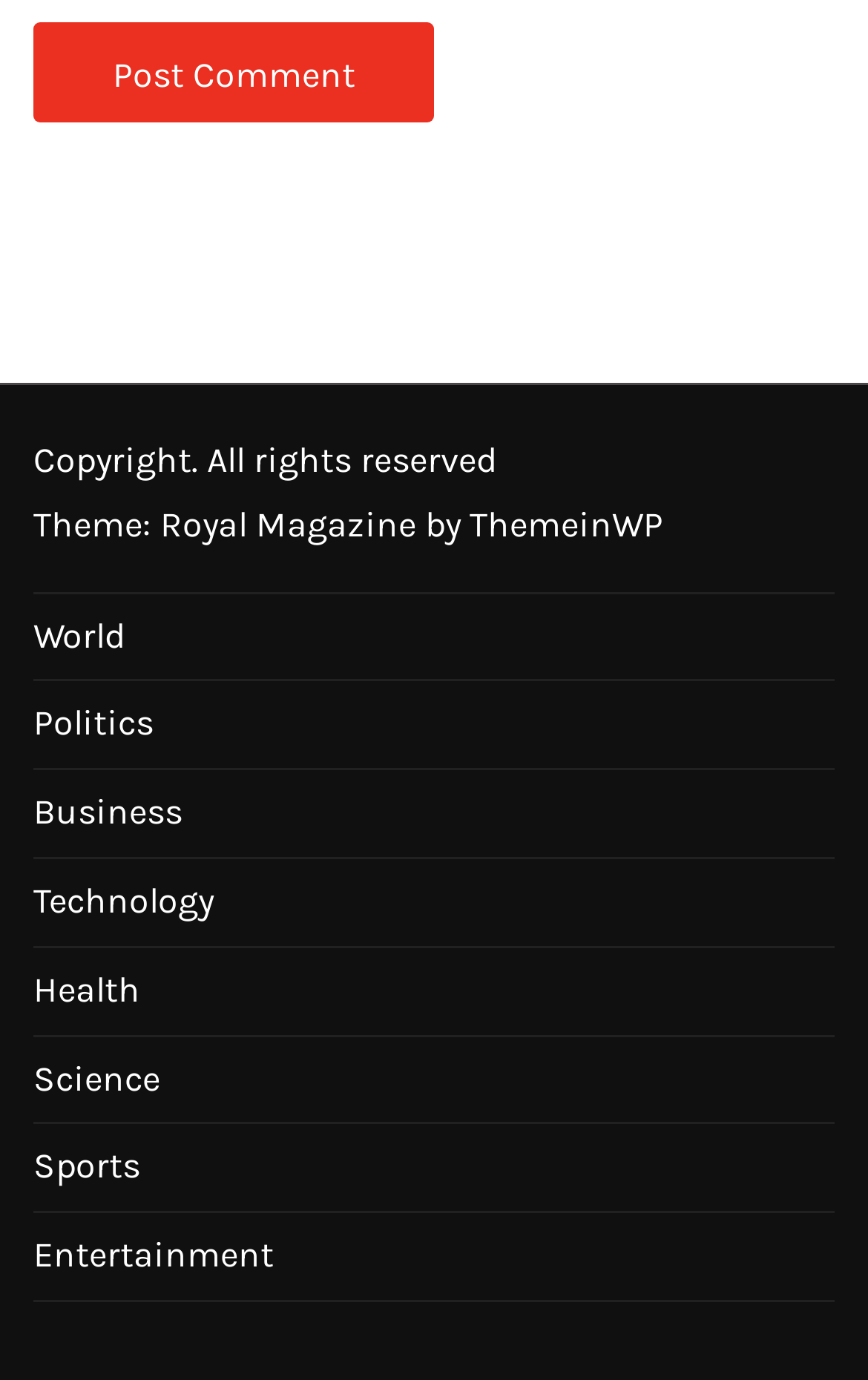Please indicate the bounding box coordinates of the element's region to be clicked to achieve the instruction: "Check Entertainment". Provide the coordinates as four float numbers between 0 and 1, i.e., [left, top, right, bottom].

[0.038, 0.879, 0.923, 0.942]